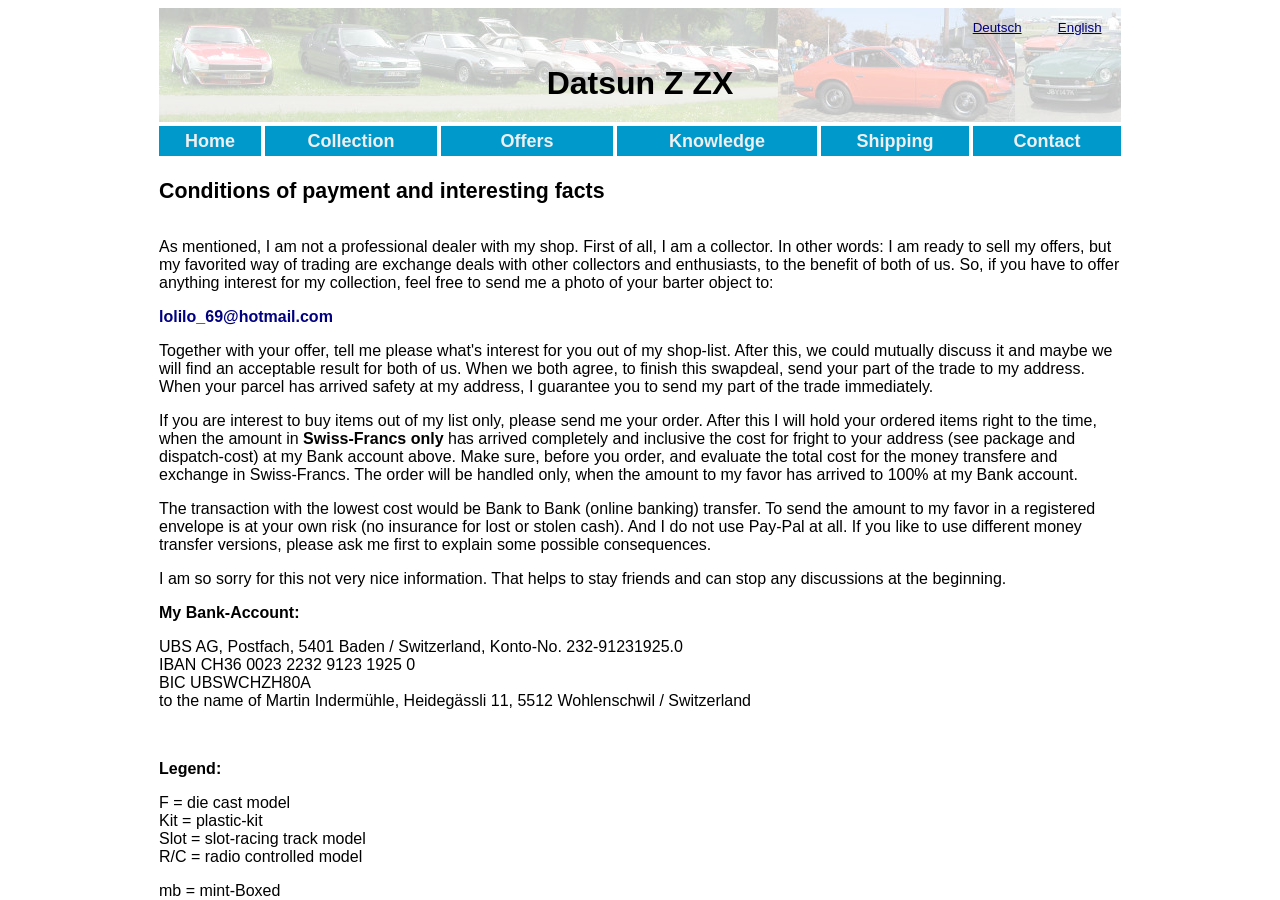Provide a brief response to the question below using a single word or phrase: 
What is the email address mentioned on the page?

lolilo_69@hotmail.com